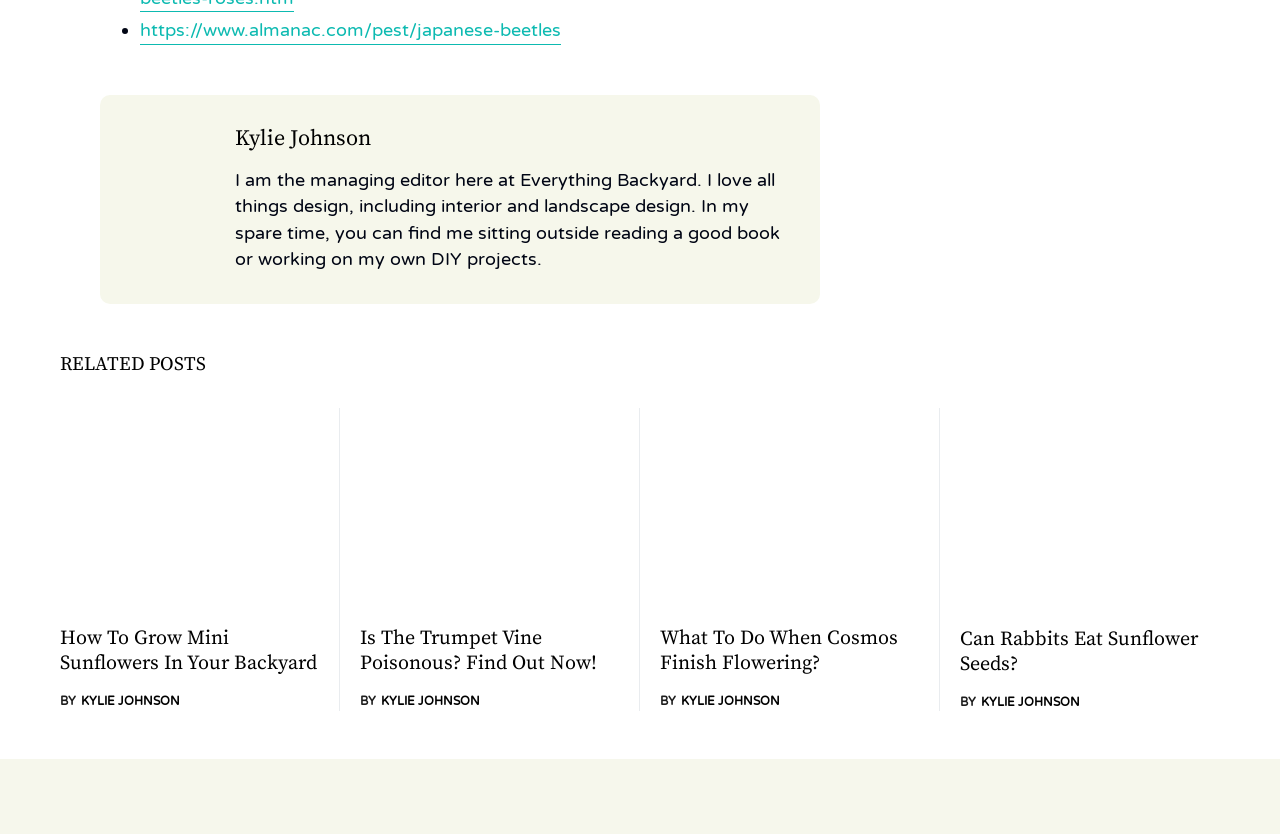Can you determine the bounding box coordinates of the area that needs to be clicked to fulfill the following instruction: "Check out the article about trumpet vines"?

[0.281, 0.489, 0.484, 0.722]